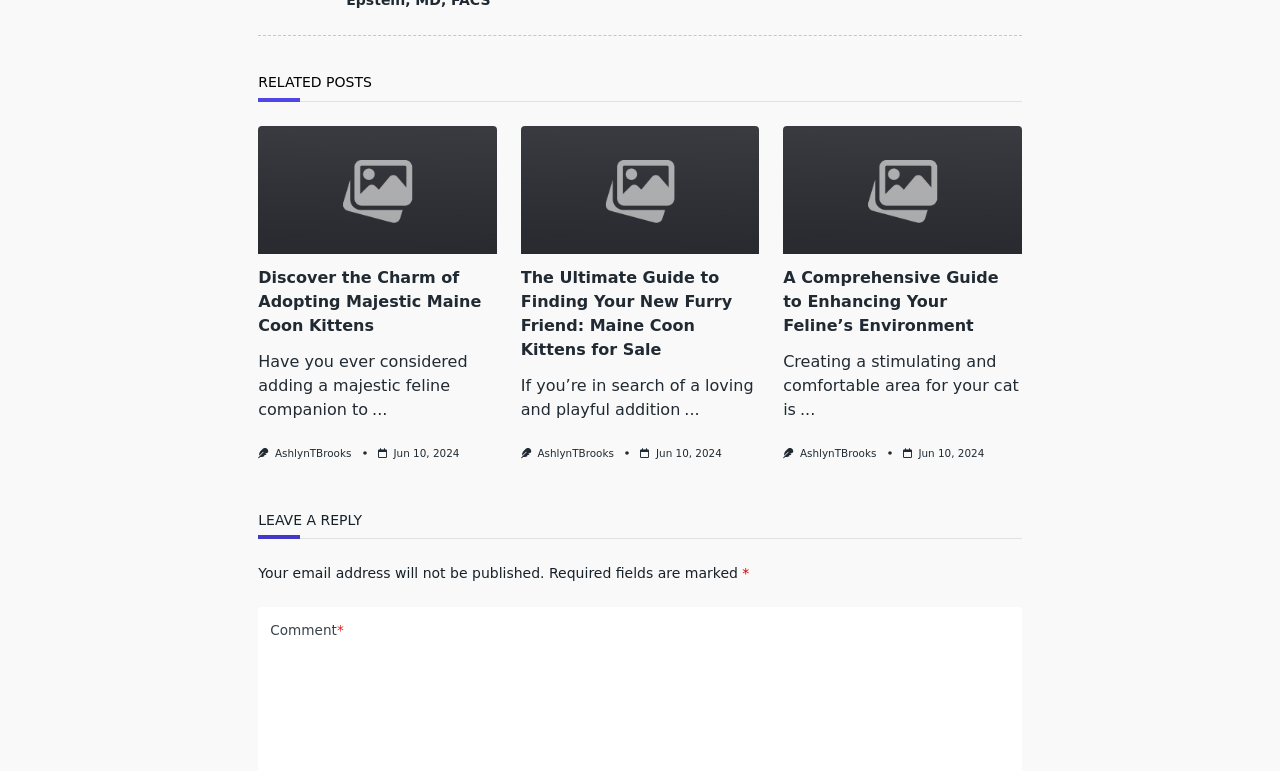What is the purpose of the section at the bottom of the webpage?
Using the details shown in the screenshot, provide a comprehensive answer to the question.

I found the purpose of the section at the bottom of the webpage by looking at the heading element with the text 'LEAVE A REPLY' and the surrounding elements which suggest a comment form.